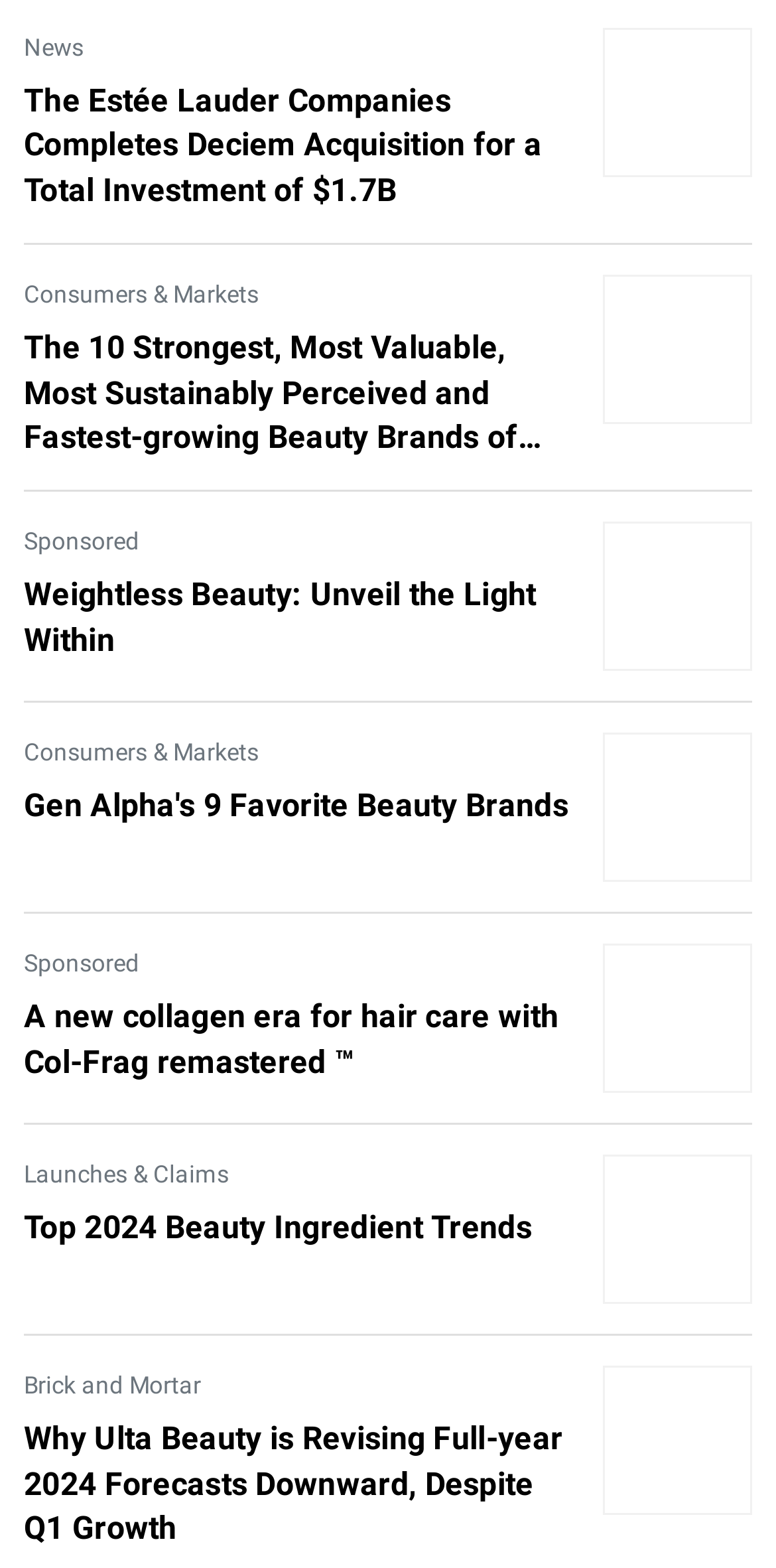Please provide the bounding box coordinates for the element that needs to be clicked to perform the instruction: "Explore Weightless Beauty: Unveil the Light Within". The coordinates must consist of four float numbers between 0 and 1, formatted as [left, top, right, bottom].

[0.031, 0.366, 0.746, 0.423]